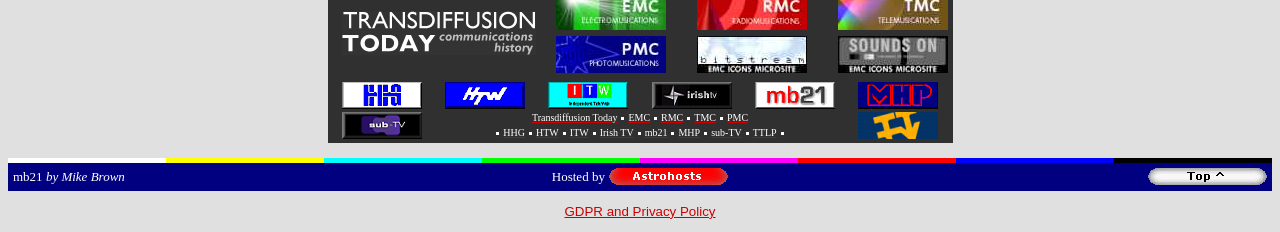Find the bounding box coordinates of the element I should click to carry out the following instruction: "Click on HHG link".

[0.267, 0.416, 0.329, 0.481]